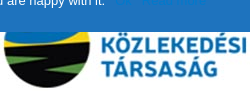Describe all the important aspects and features visible in the image.

The image features the logo of "Közlekedési Társaság," which translates to "Transport Society" in English. The logo incorporates a vibrant color palette with green, blue, and black elements, symbolizing roads and transportation networks. This logo represents the organization’s dedication to transportation services and infrastructure. Positioned within a streamlined design, it conveys a sense of movement and accessibility, reinforcing the importance of efficient transportation in both urban and regional contexts.